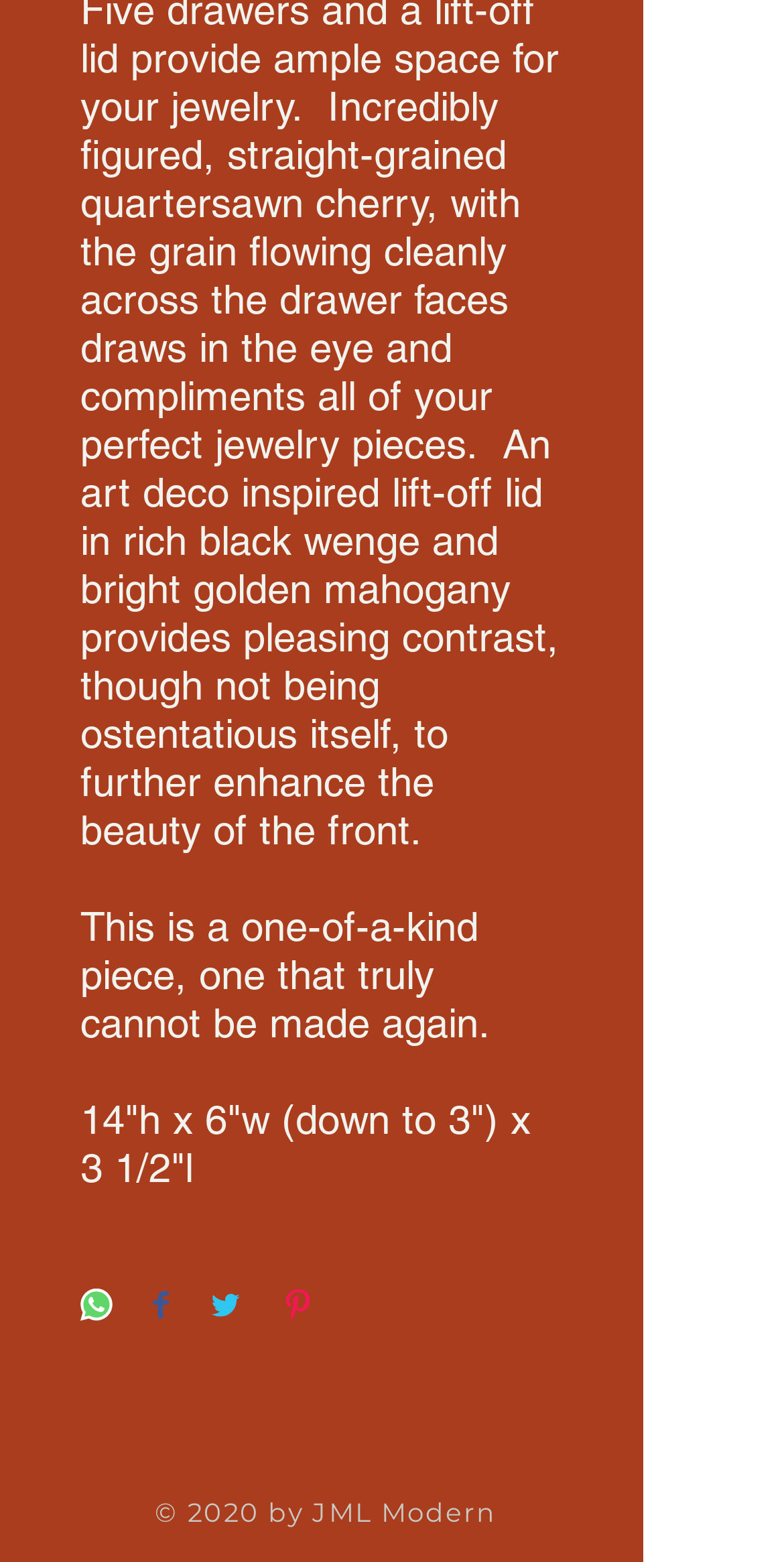Please answer the following question as detailed as possible based on the image: 
What is the copyright year of JML Modern?

The copyright year of JML Modern is mentioned at the bottom of the webpage as '© 2020 by JML Modern'.